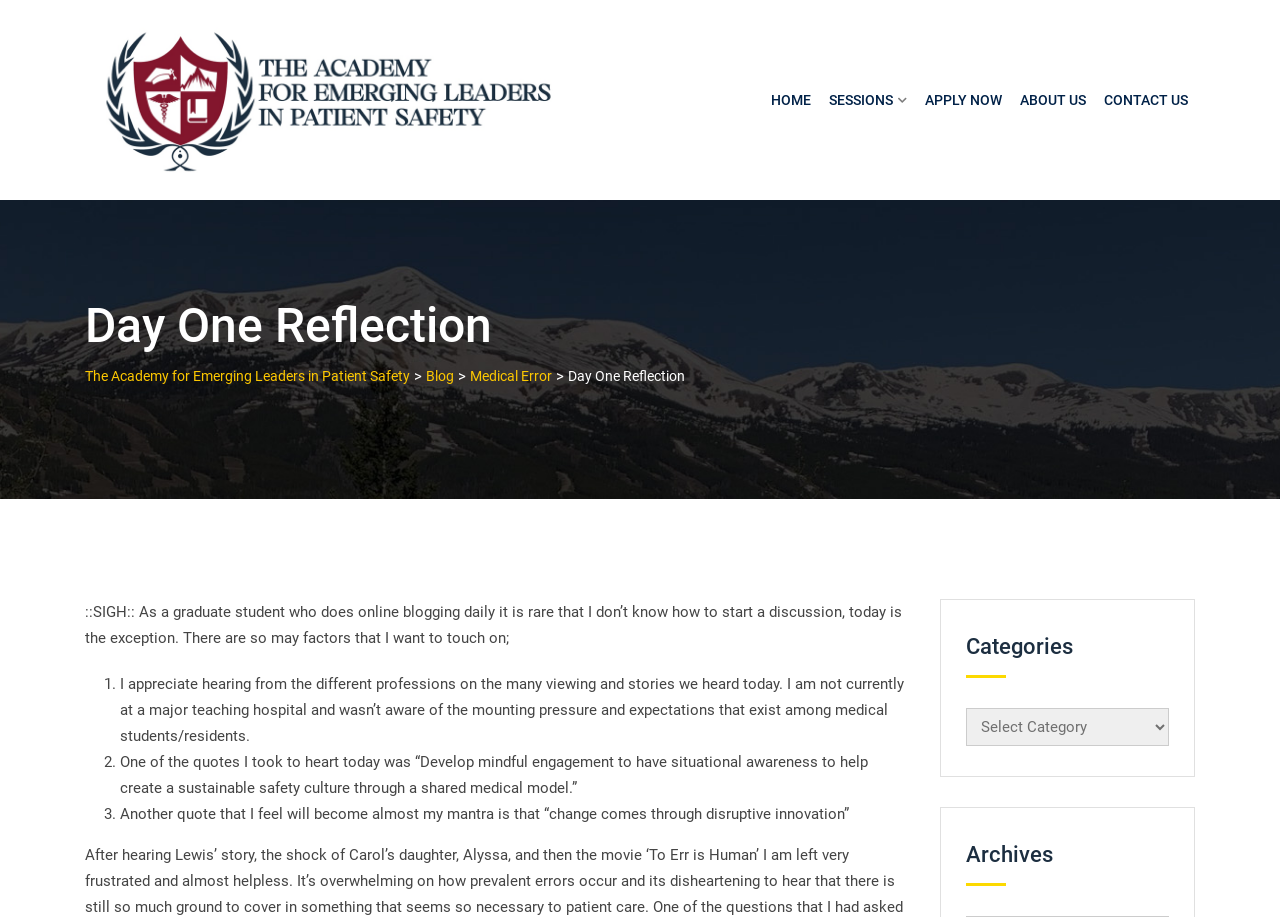What is the direction of the arrow icon in the 'SESSIONS' link? Look at the image and give a one-word or short phrase answer.

Right